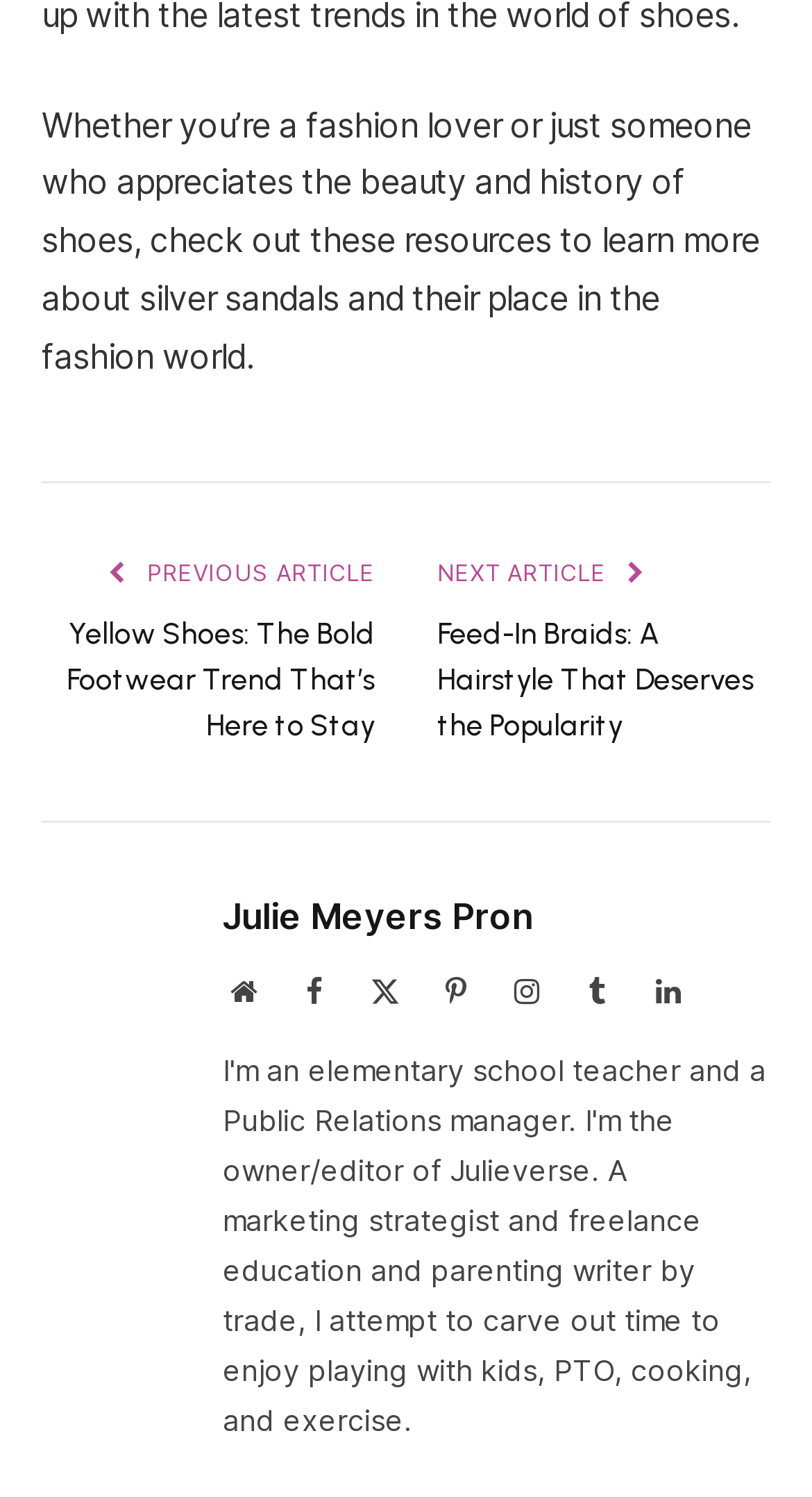What is the caption of the image on the left side of the webpage?
Offer a detailed and exhaustive answer to the question.

I found the image element with the description 'Julie Meyers Pron' which is located on the left side of the webpage, indicating that the caption of the image is 'Julie Meyers Pron'.